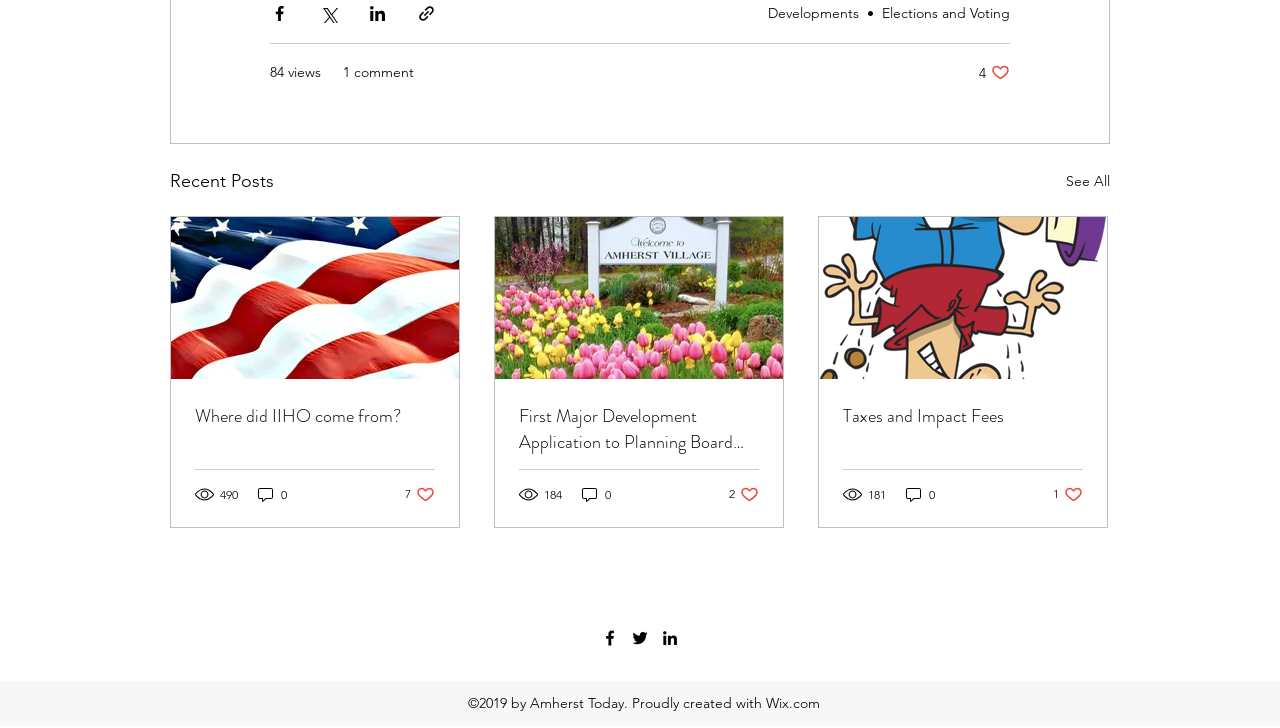Find the UI element described as: "Taxes and Impact Fees" and predict its bounding box coordinates. Ensure the coordinates are four float numbers between 0 and 1, [left, top, right, bottom].

[0.659, 0.554, 0.846, 0.589]